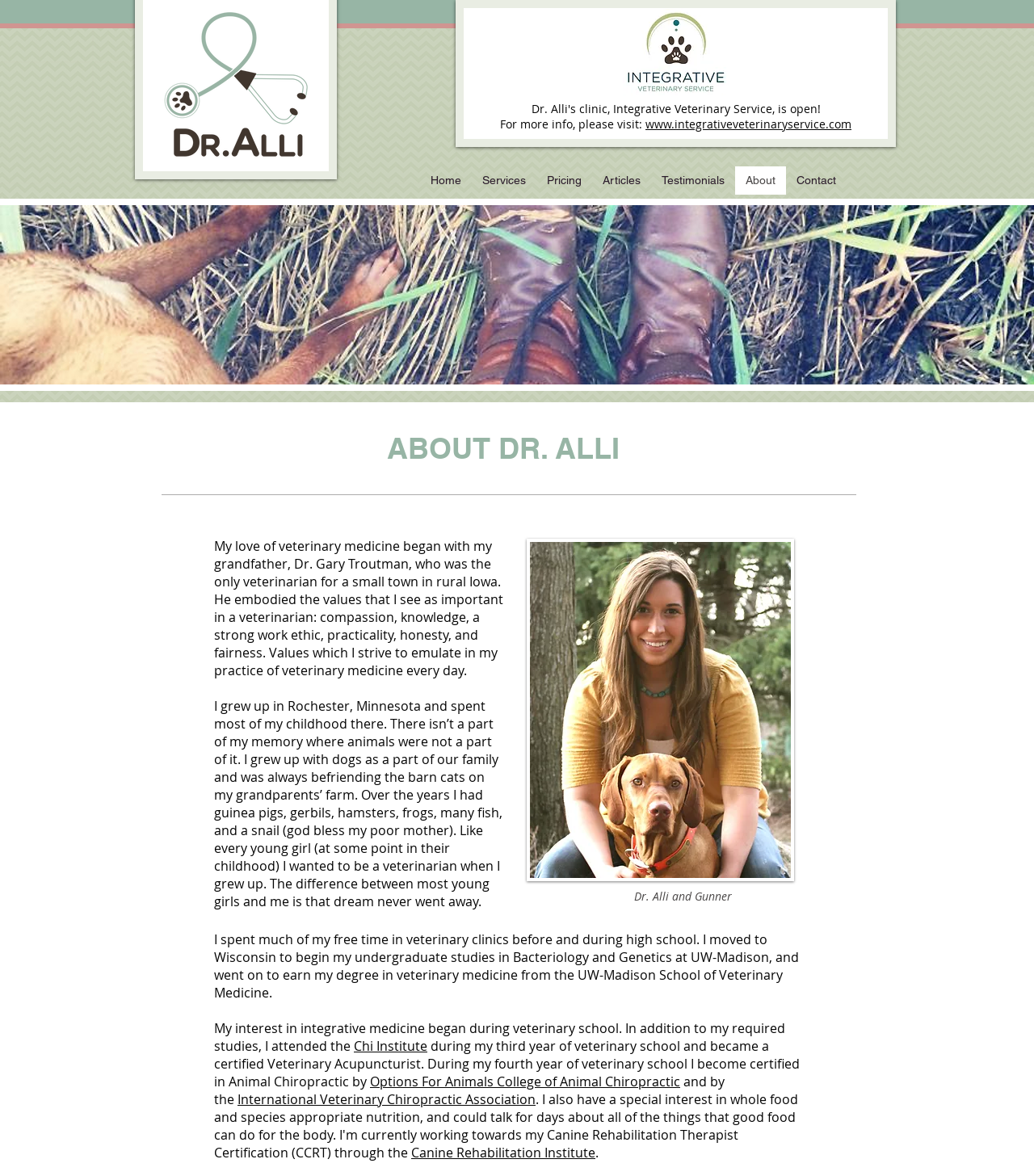Locate the bounding box coordinates of the area you need to click to fulfill this instruction: 'Visit the 'Pricing' page'. The coordinates must be in the form of four float numbers ranging from 0 to 1: [left, top, right, bottom].

[0.519, 0.141, 0.573, 0.166]